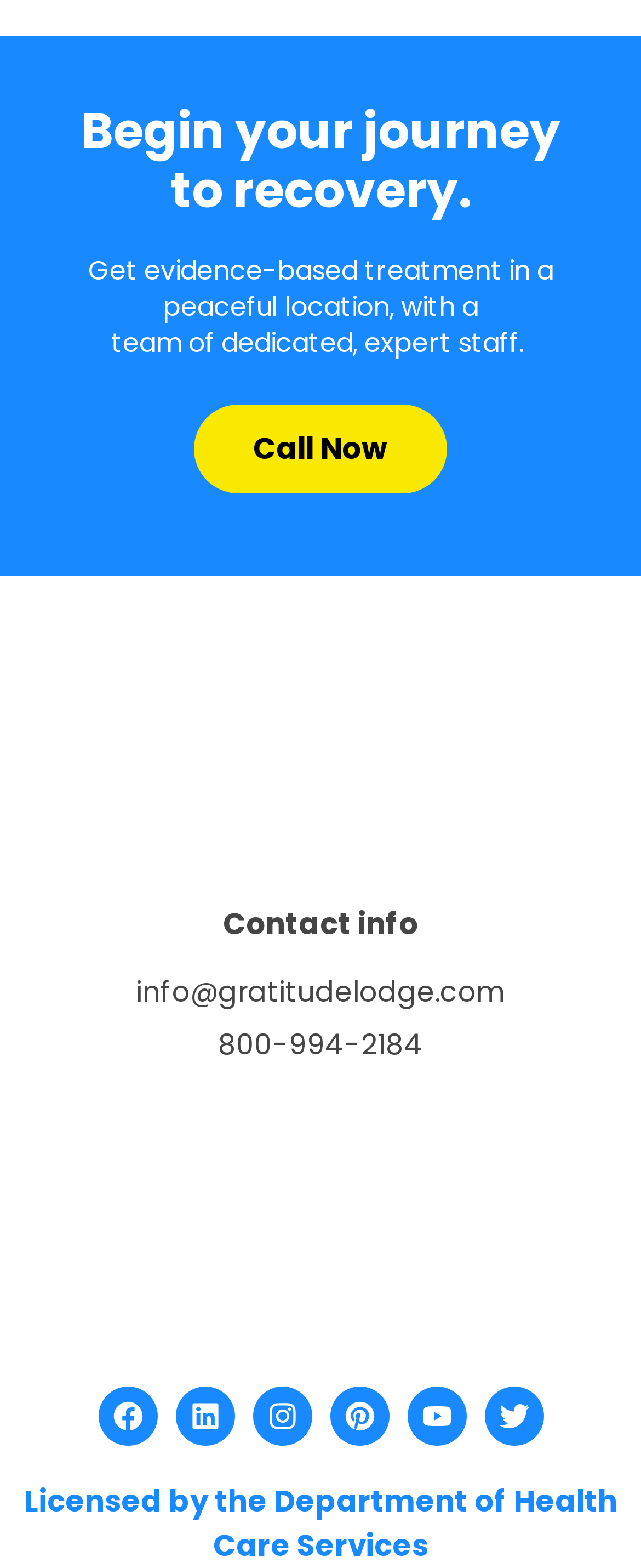Kindly determine the bounding box coordinates of the area that needs to be clicked to fulfill this instruction: "Click the 'Call Now' button".

[0.303, 0.258, 0.697, 0.315]